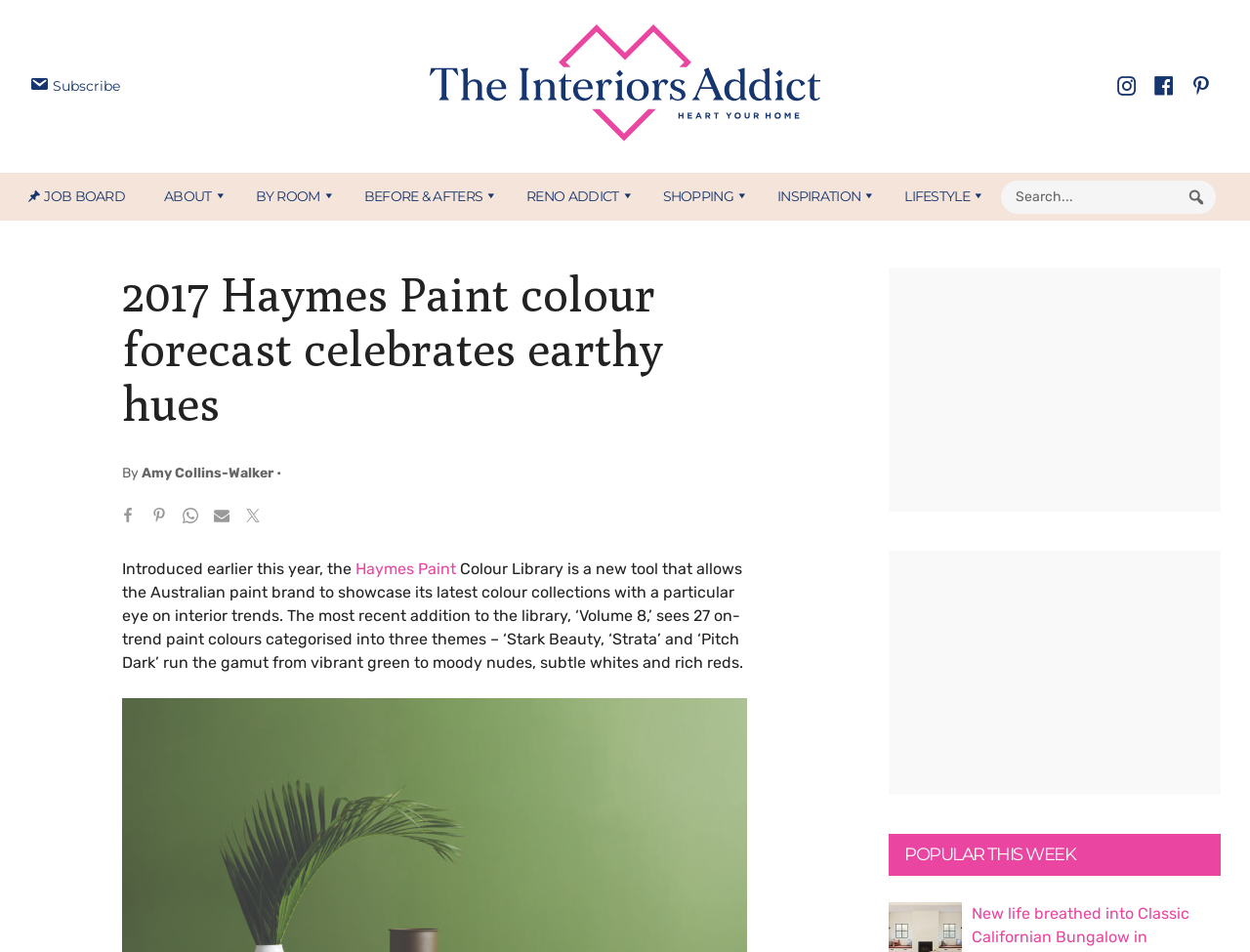Reply to the question below using a single word or brief phrase:
What is the name of the paint brand?

Haymes Paint